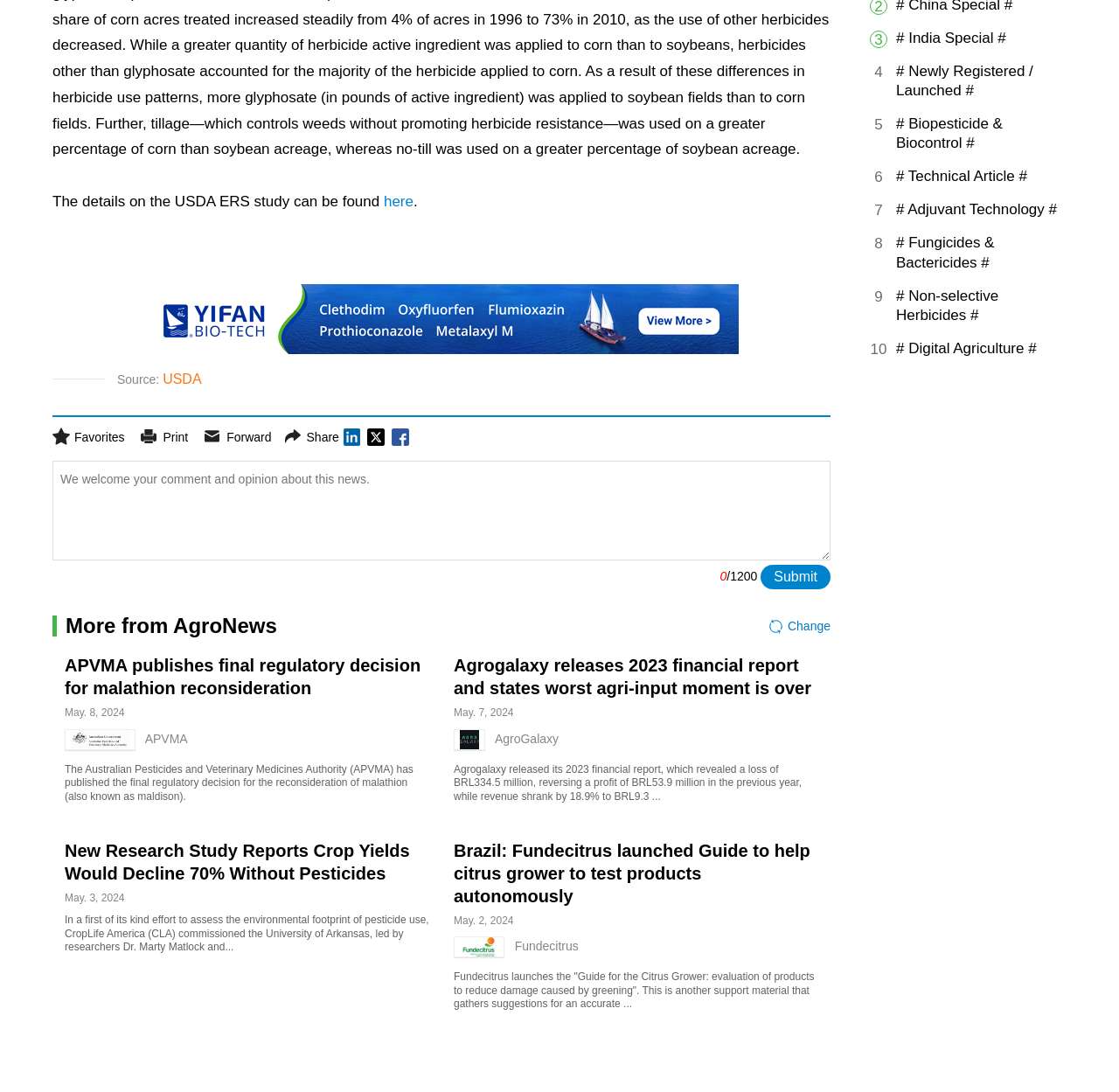Determine the bounding box coordinates of the UI element described by: "# Fungicides & Bactericides #".

[0.801, 0.214, 0.953, 0.249]